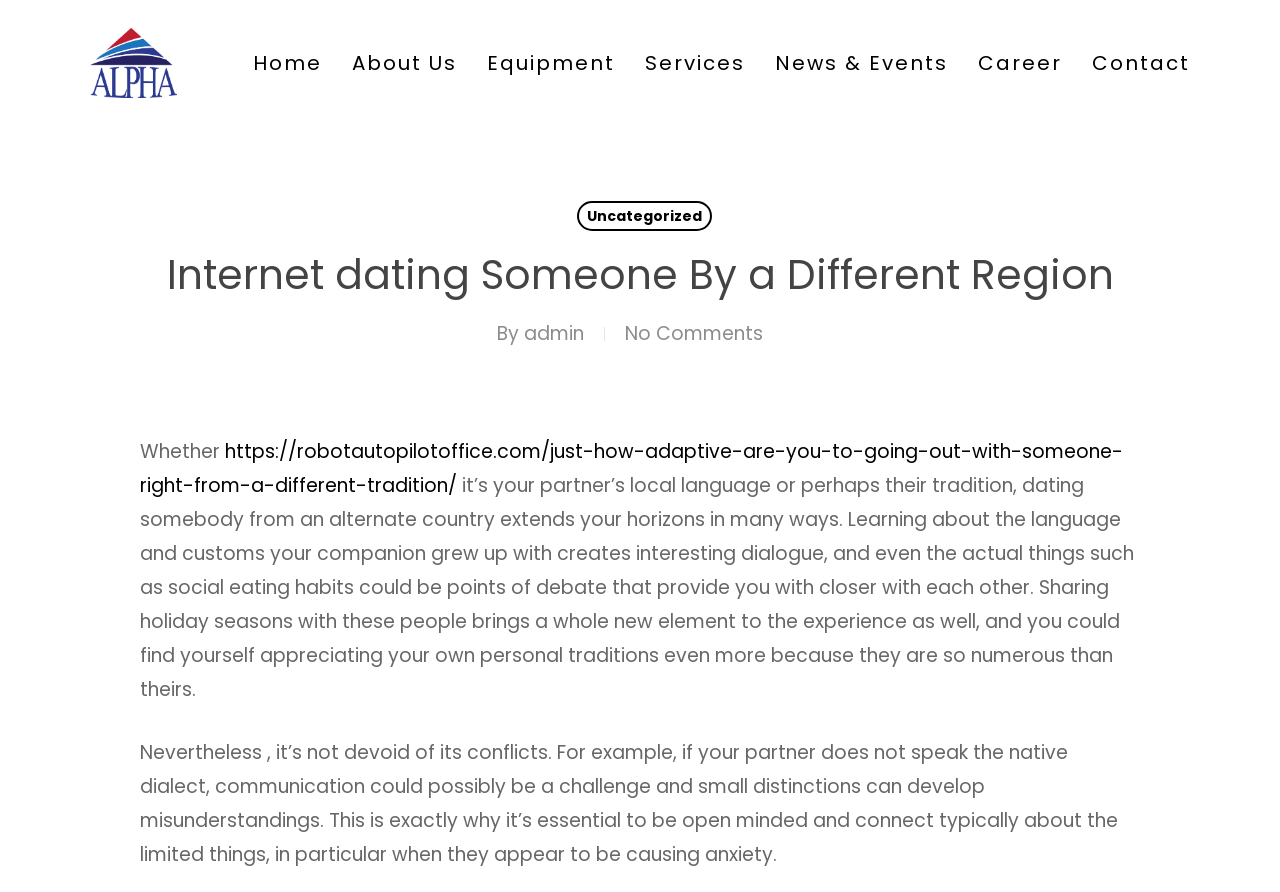Predict the bounding box coordinates of the area that should be clicked to accomplish the following instruction: "Go to Contact page". The bounding box coordinates should consist of four float numbers between 0 and 1, i.e., [left, top, right, bottom].

[0.841, 0.054, 0.93, 0.087]